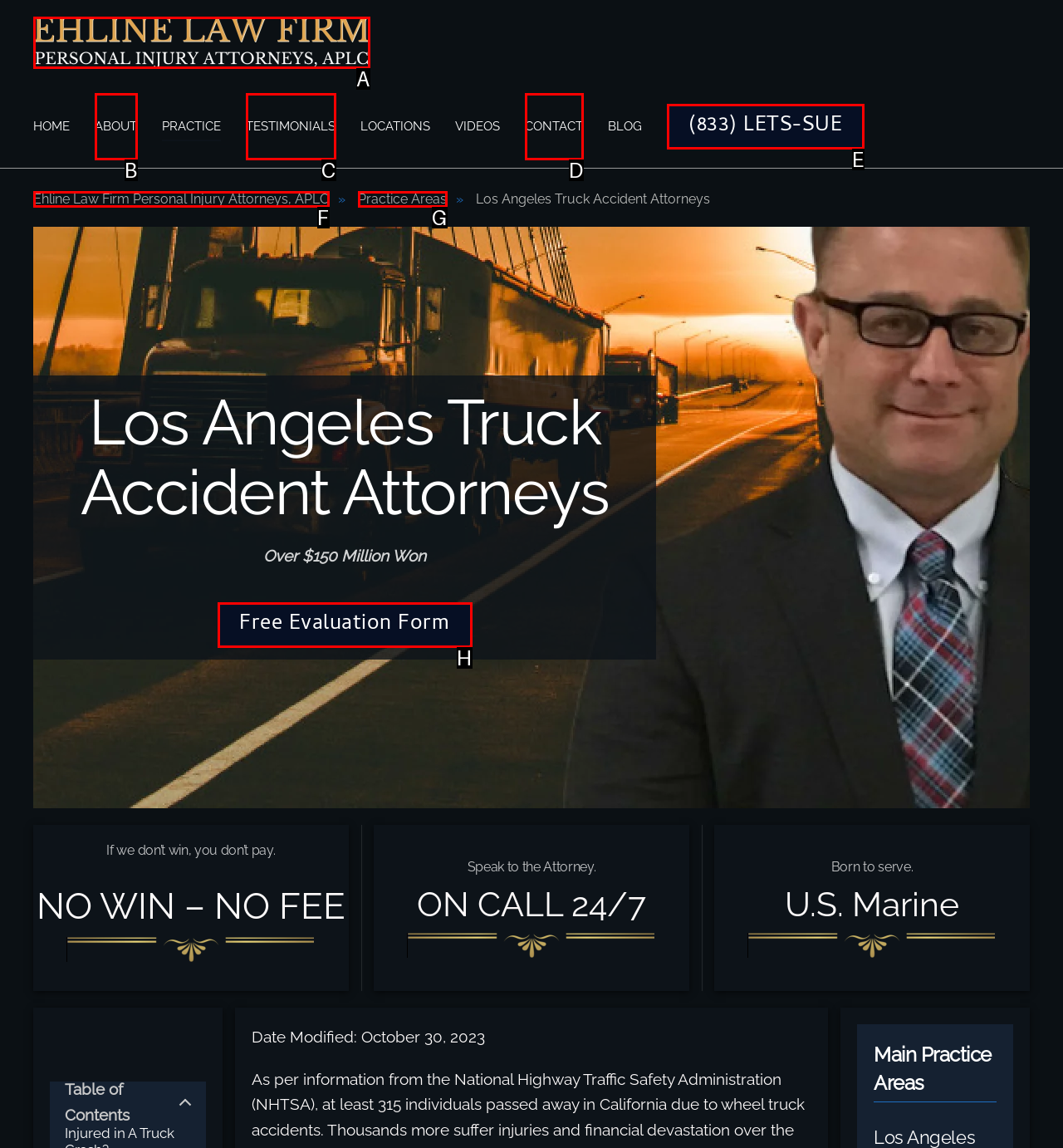Tell me the correct option to click for this task: Click the 'Free Evaluation Form' link
Write down the option's letter from the given choices.

H